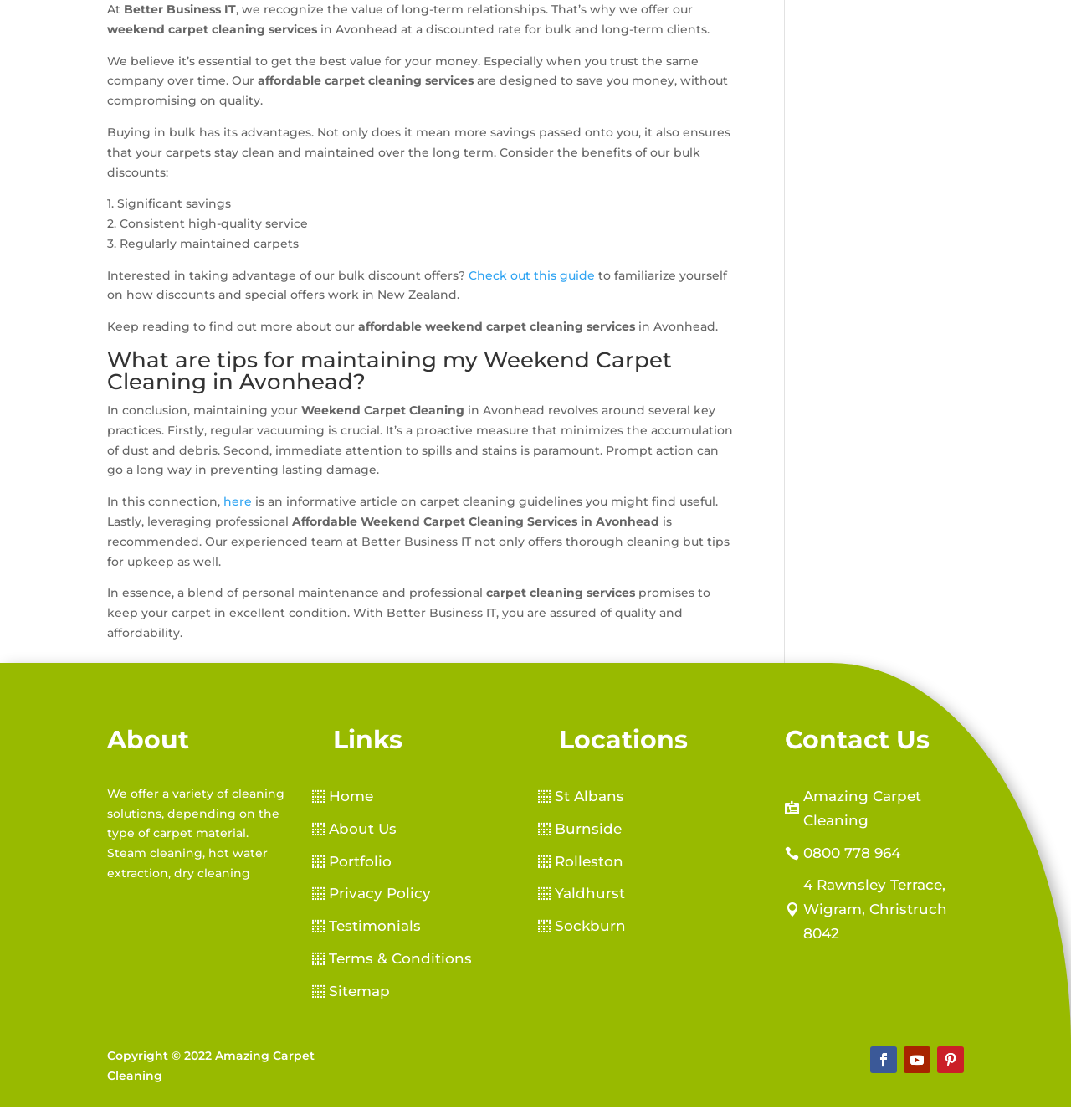Utilize the details in the image to give a detailed response to the question: What is the benefit of buying carpet cleaning services in bulk?

According to the text, one of the benefits of buying in bulk is '1. Significant savings' which means customers can save more money by purchasing bulk services.